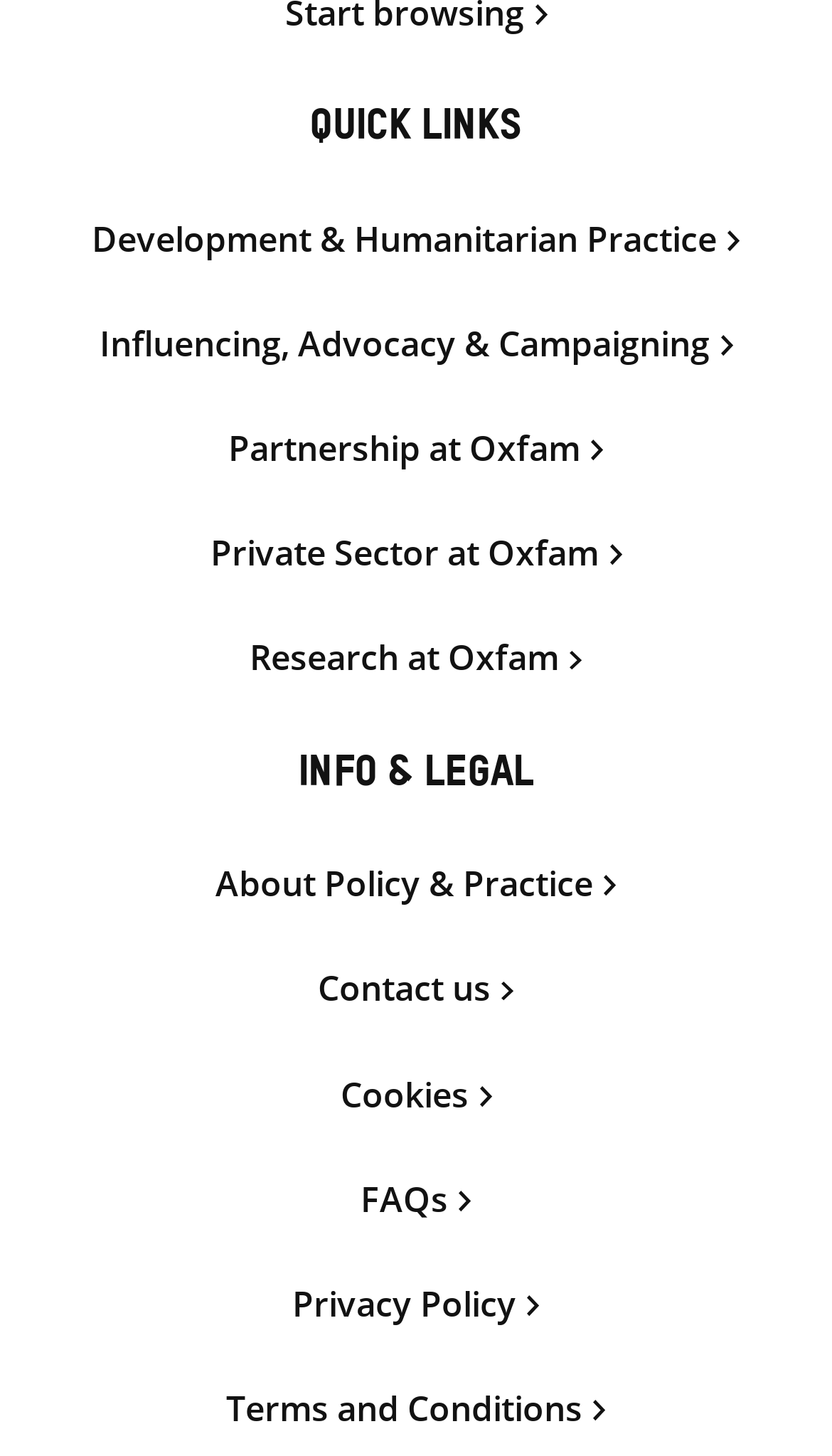What is the purpose of 'Cookies' link?
Kindly give a detailed and elaborate answer to the question.

The purpose of 'Cookies' link can be inferred by looking at the name of the link. It is likely that the link provides information about cookies used on the website, such as what they are, how they are used, and how to manage them.